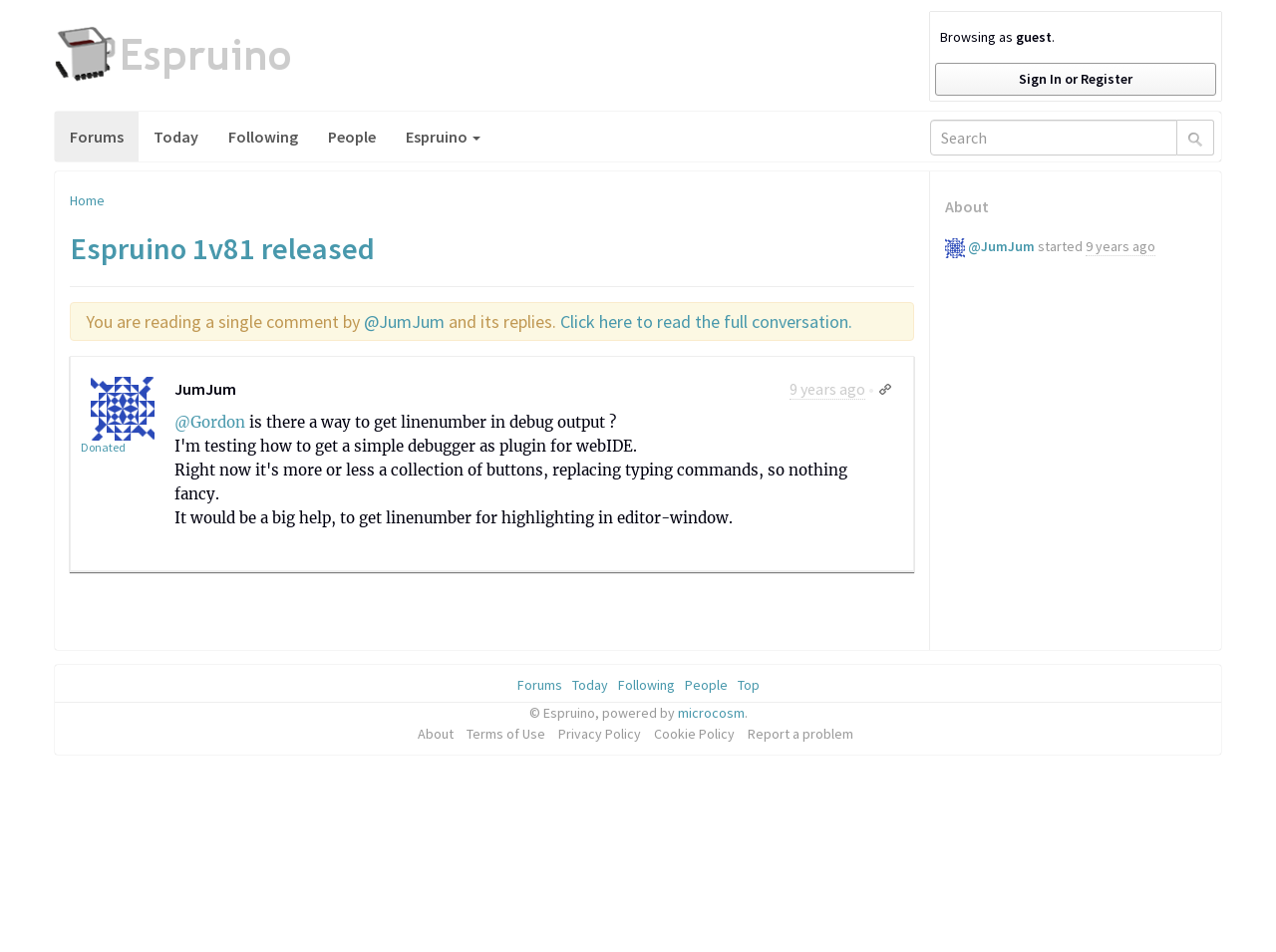Please specify the bounding box coordinates for the clickable region that will help you carry out the instruction: "View Espruino homepage".

[0.306, 0.117, 0.388, 0.17]